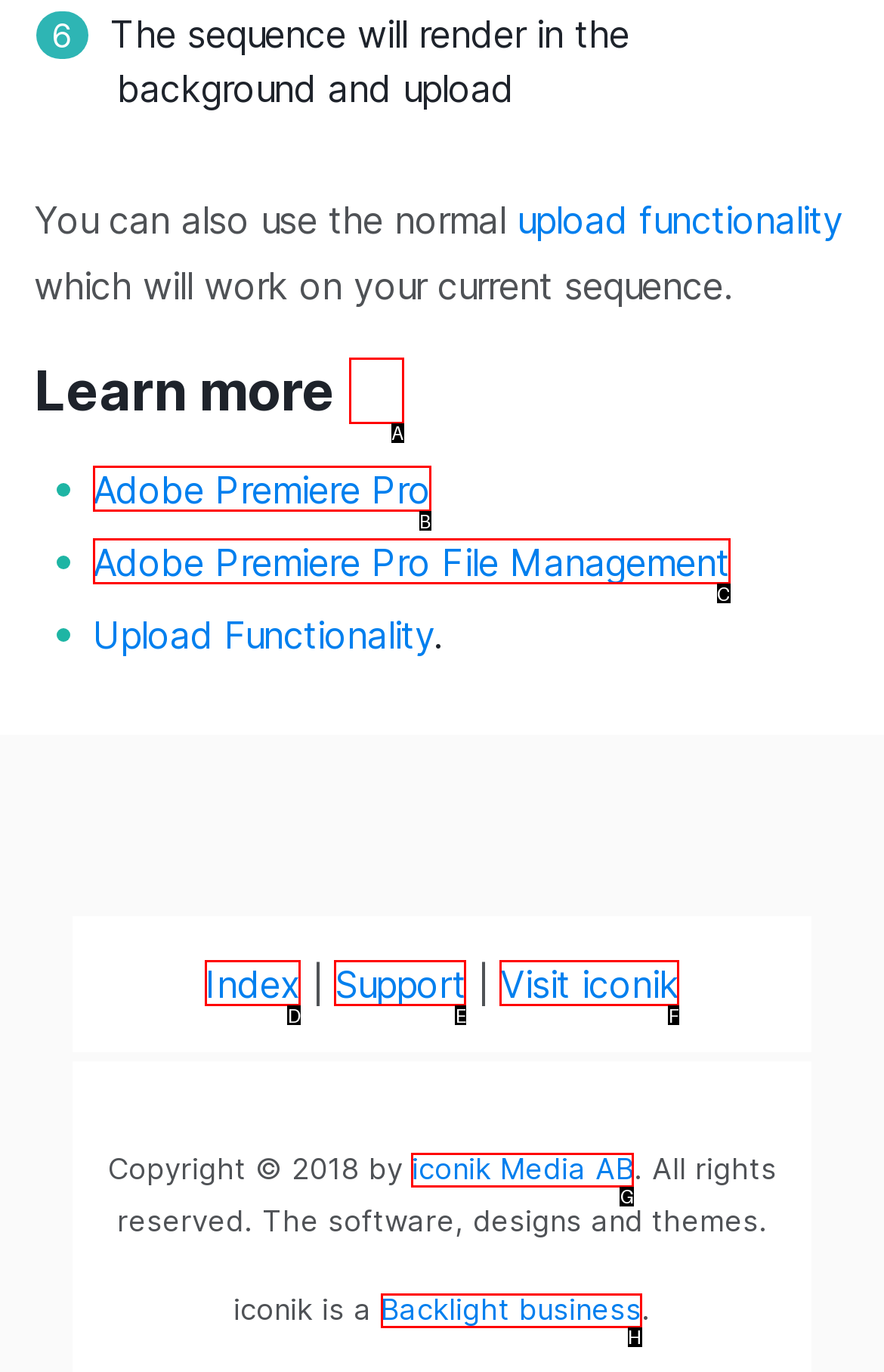Please determine which option aligns with the description: Index. Respond with the option’s letter directly from the available choices.

D